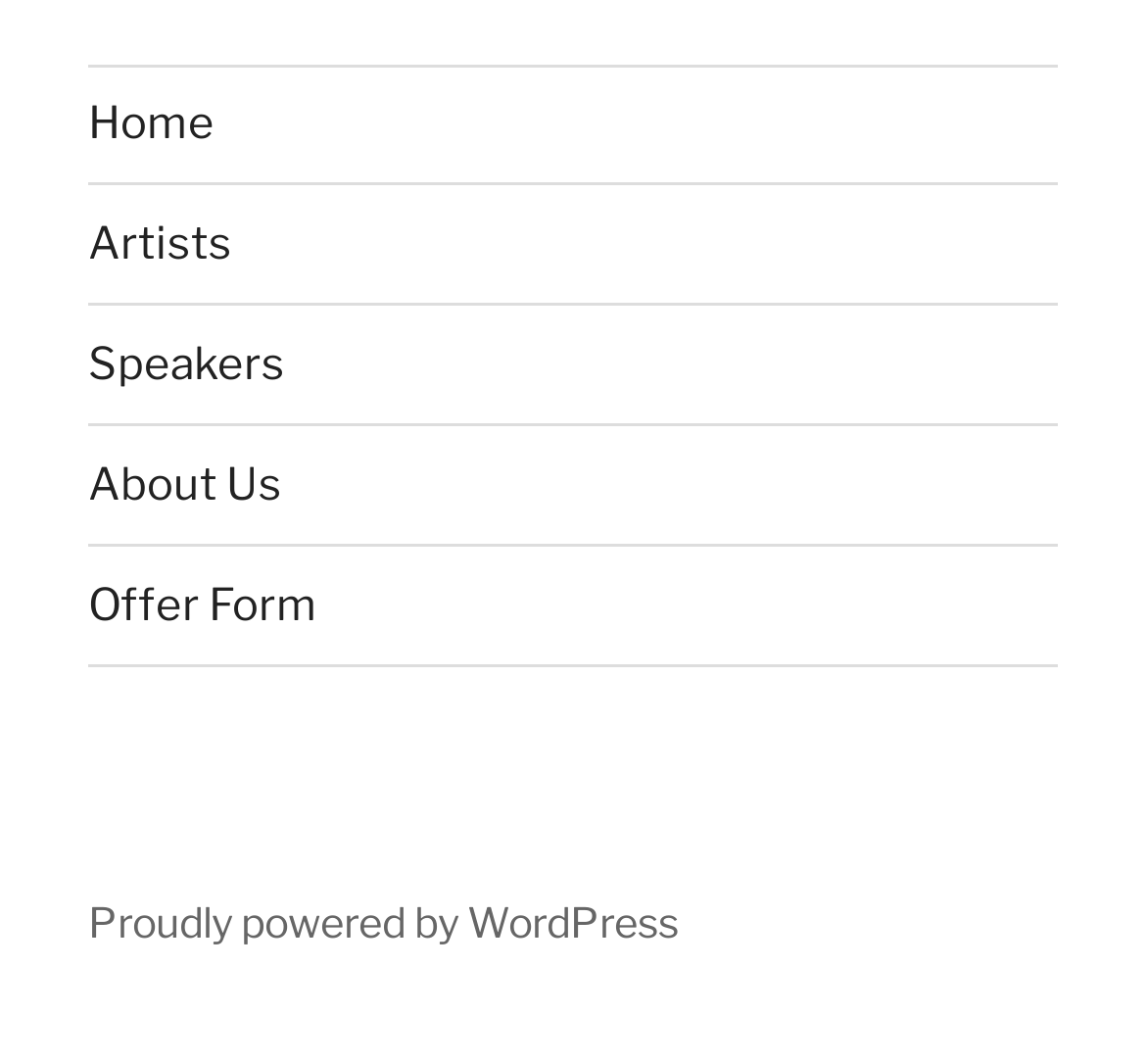How many elements are there in the navigation menu?
Answer the question using a single word or phrase, according to the image.

5 links